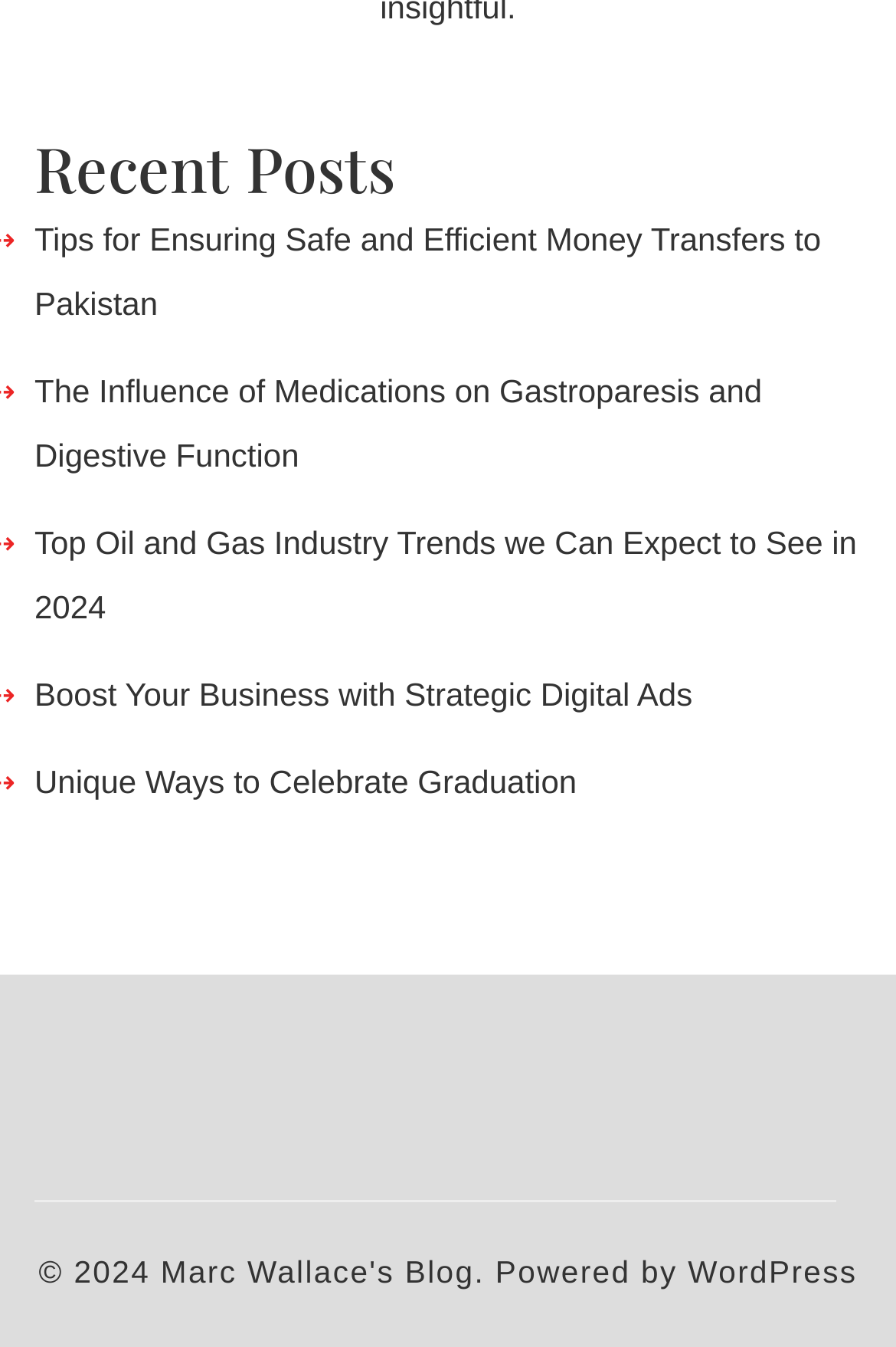Please answer the following question using a single word or phrase: 
What is the category of the first post?

Recent Posts